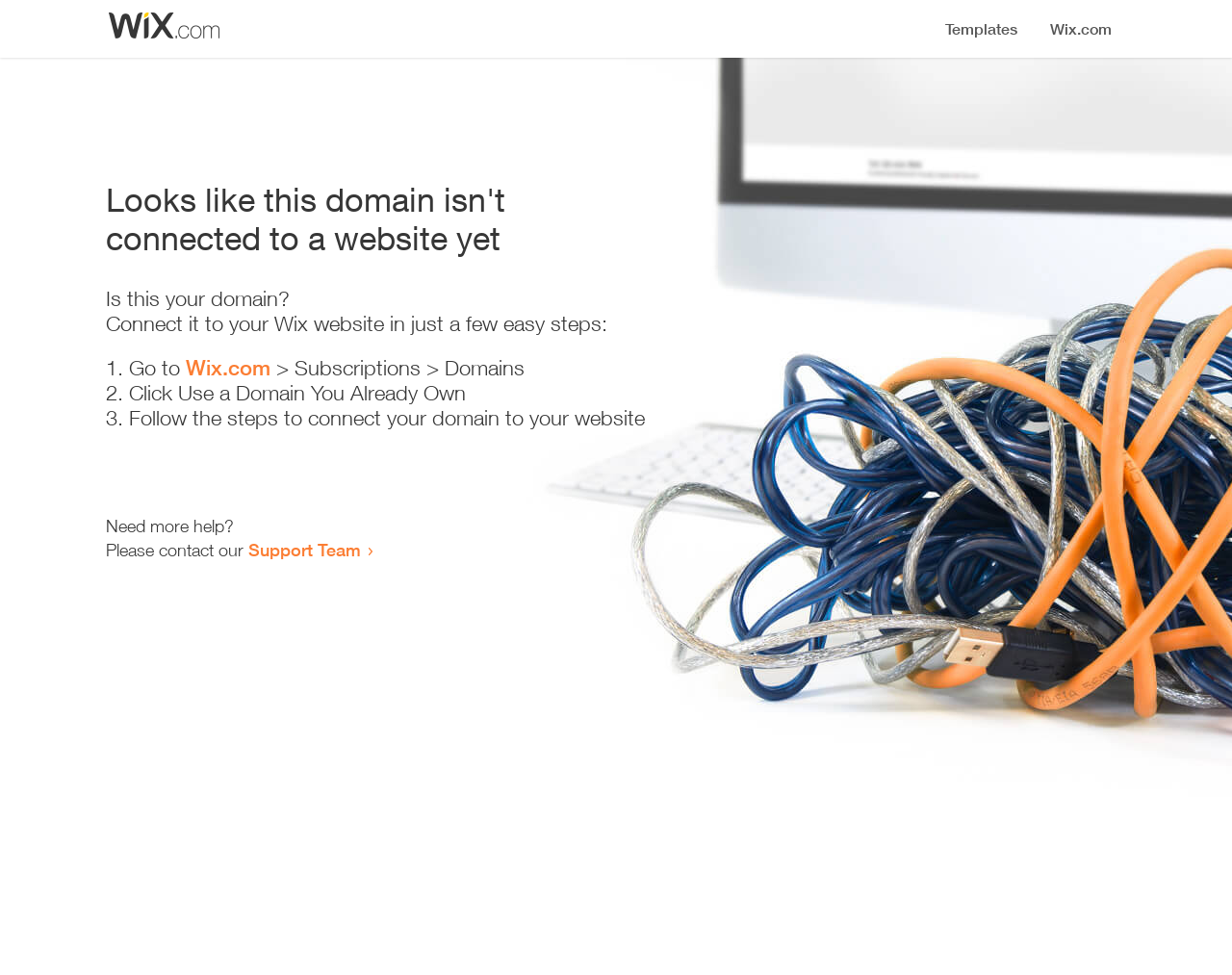Summarize the webpage in an elaborate manner.

The webpage appears to be an error page, indicating that a domain is not connected to a website yet. At the top, there is a small image, likely a logo or icon. Below the image, a prominent heading reads "Looks like this domain isn't connected to a website yet". 

Underneath the heading, there is a series of instructions to connect the domain to a Wix website. The instructions are divided into three steps, each marked with a numbered list marker (1., 2., and 3.). The first step involves going to Wix.com, followed by navigating to Subscriptions and then Domains. The second step is to click "Use a Domain You Already Own", and the third step is to follow the instructions to connect the domain to the website.

Below the instructions, there is a message asking if the user needs more help, followed by an invitation to contact the Support Team through a link. The overall layout is simple and easy to follow, with clear headings and concise text guiding the user through the process of connecting their domain to a website.